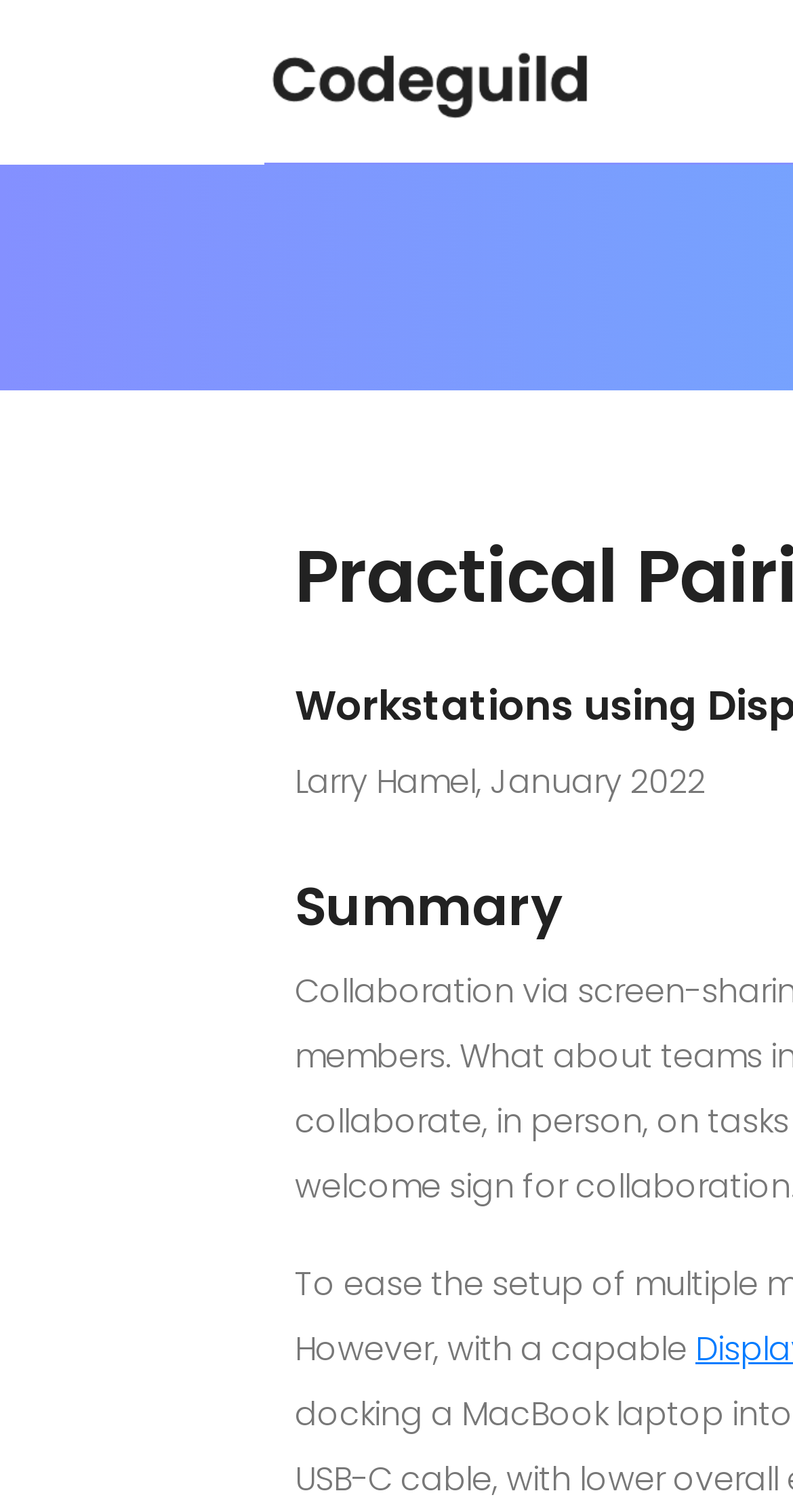Please extract the title of the webpage.

Practical Pairing Peripherals